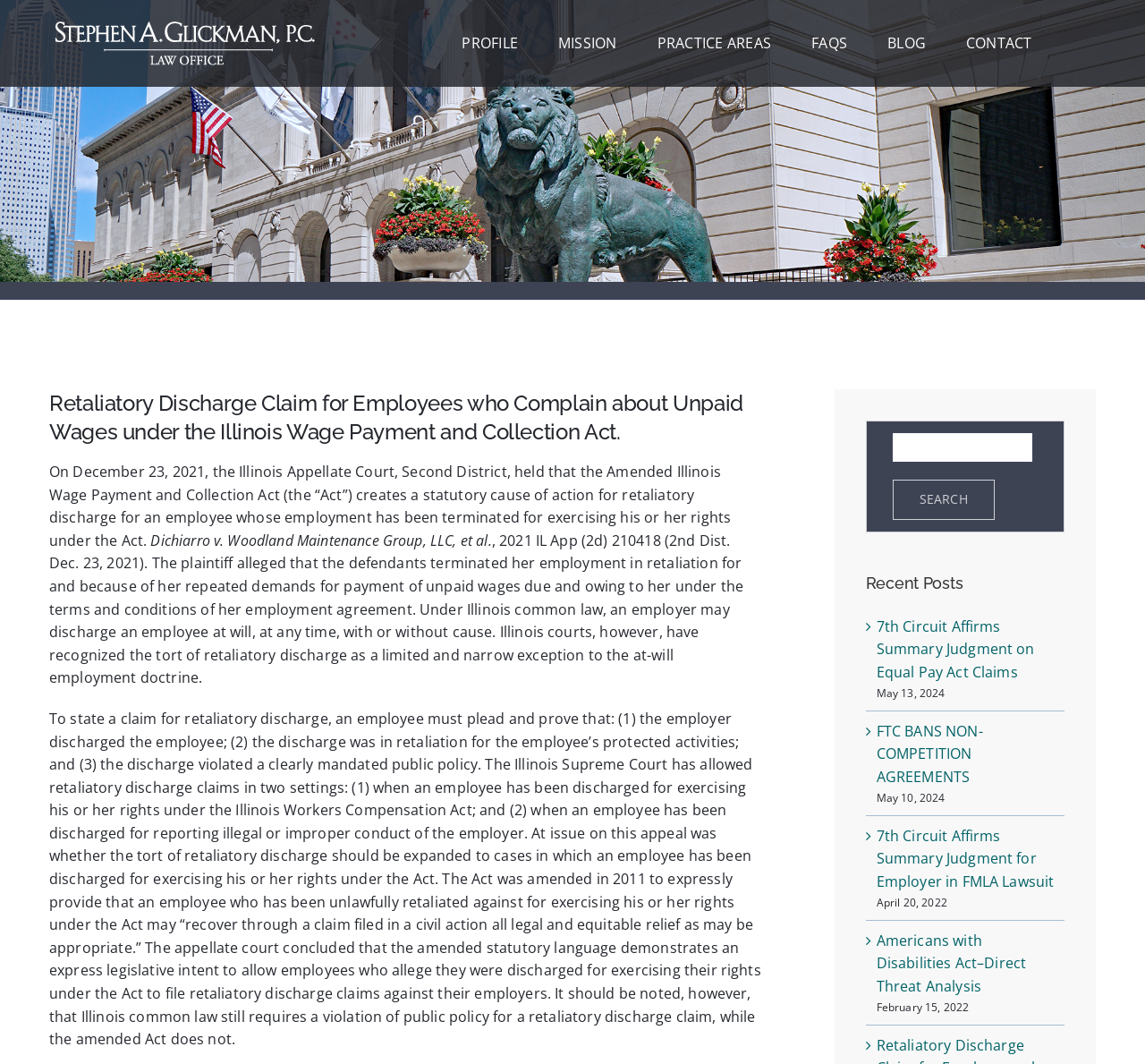How many navigation links are there?
Please use the image to deliver a detailed and complete answer.

I counted the number of links in the navigation menu, which are 'PROFILE', 'MISSION', 'PRACTICE AREAS', 'FAQS', 'BLOG', and 'CONTACT'.